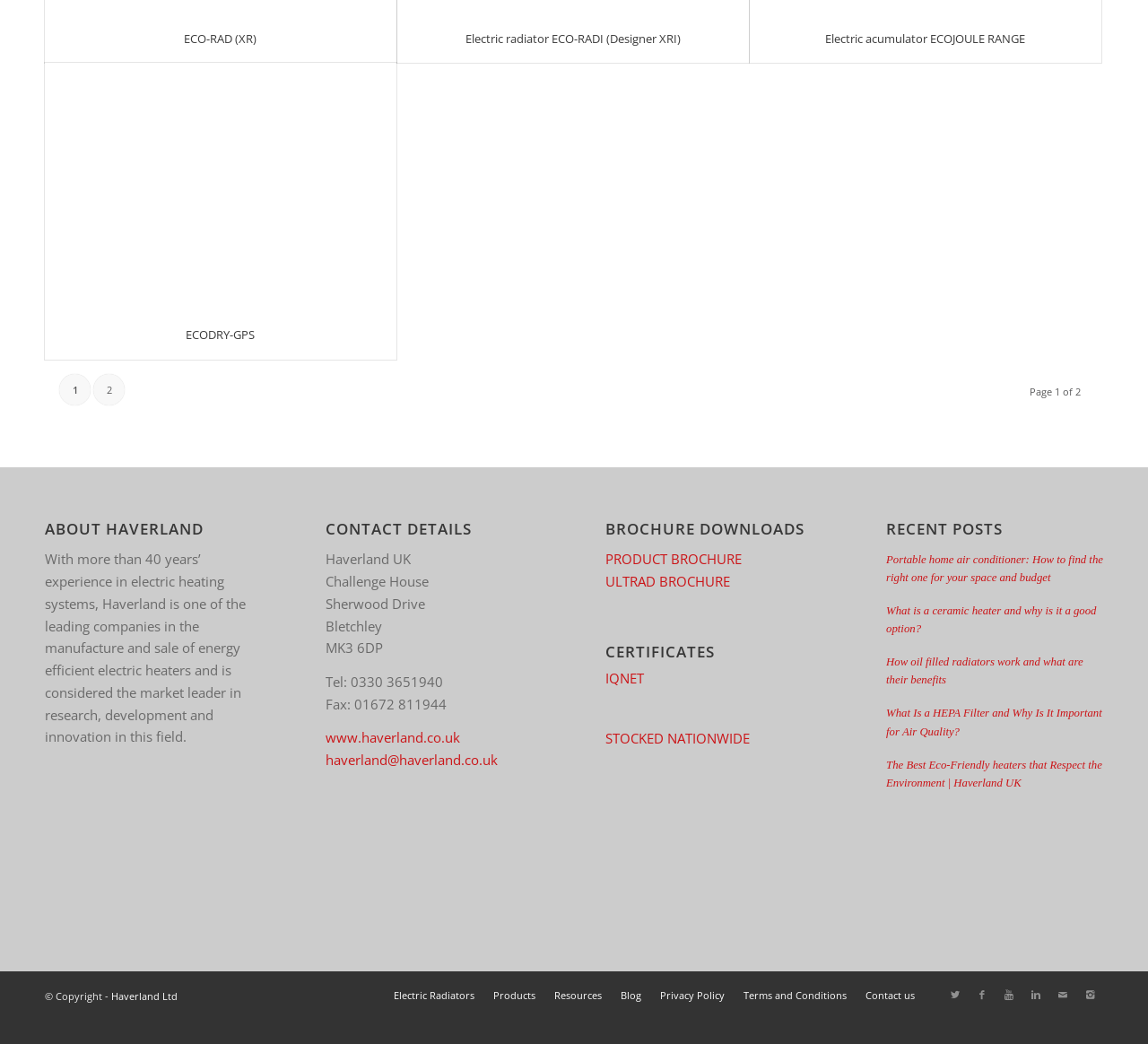Pinpoint the bounding box coordinates of the clickable element needed to complete the instruction: "Contact Haverland UK". The coordinates should be provided as four float numbers between 0 and 1: [left, top, right, bottom].

[0.283, 0.644, 0.386, 0.661]